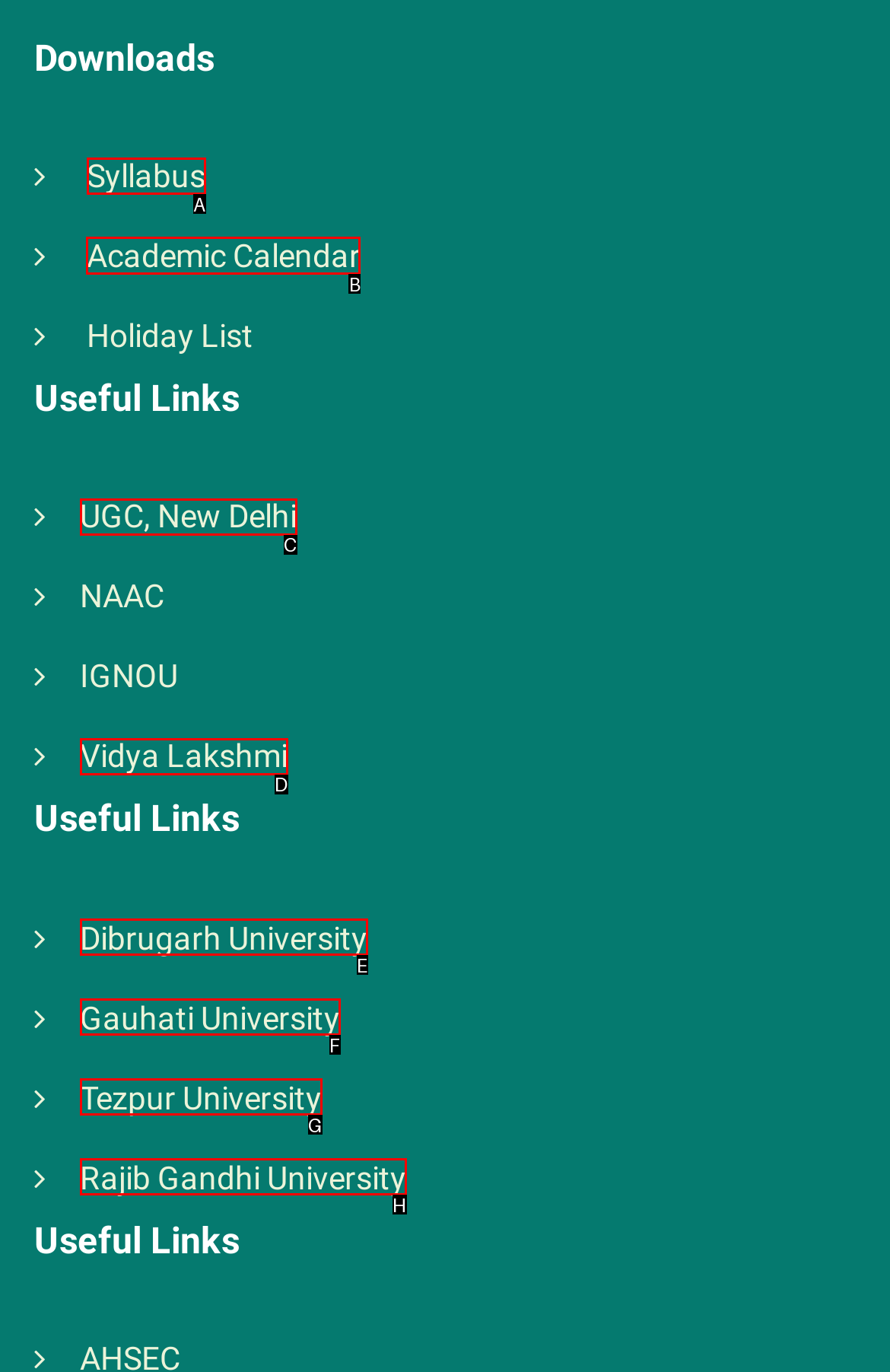Please indicate which HTML element should be clicked to fulfill the following task: check academic calendar. Provide the letter of the selected option.

B